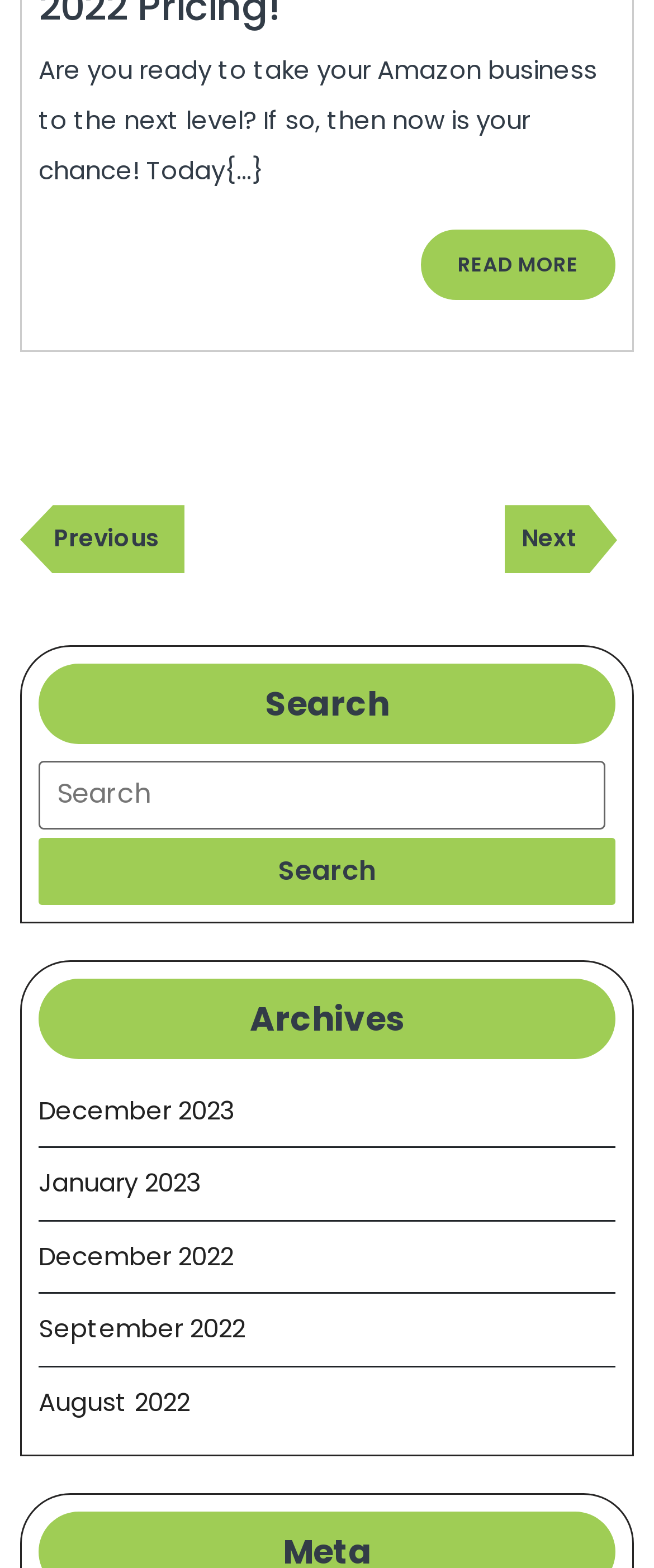What is the main topic of the webpage?
Answer the question with a single word or phrase derived from the image.

Amazon business